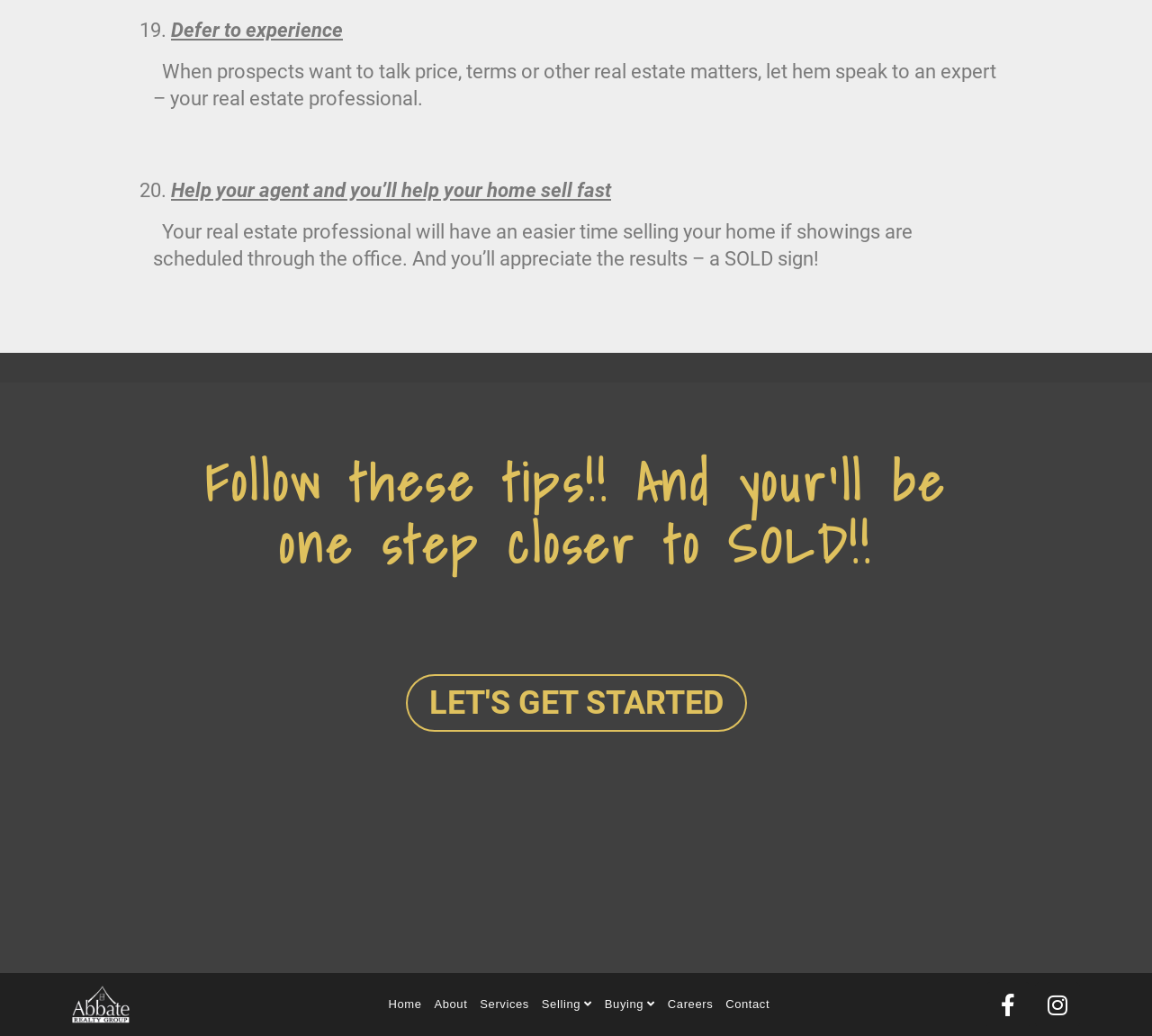Can you identify the bounding box coordinates of the clickable region needed to carry out this instruction: 'Go to the 'Home' page'? The coordinates should be four float numbers within the range of 0 to 1, stated as [left, top, right, bottom].

[0.333, 0.957, 0.37, 0.983]